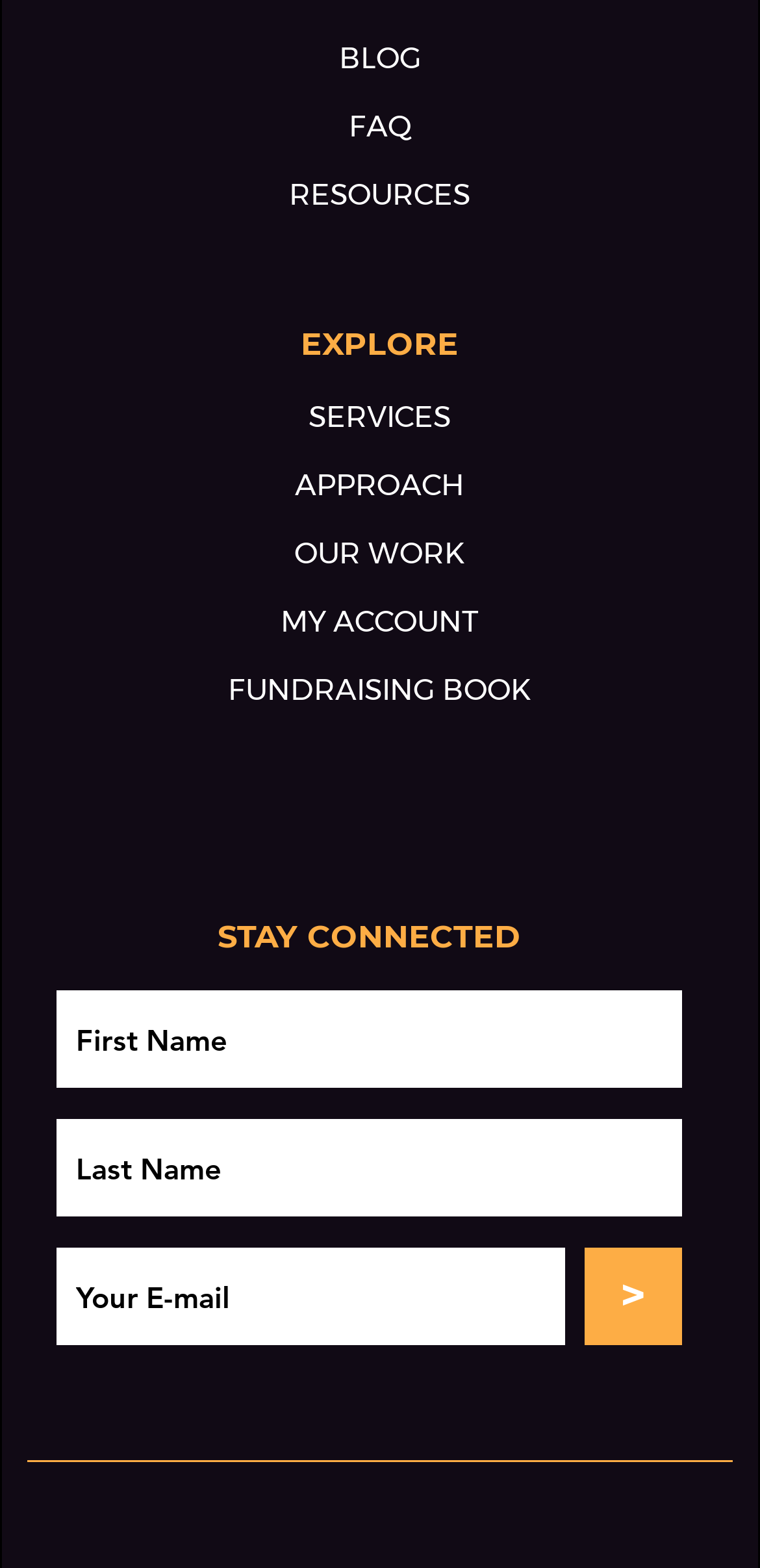Identify the bounding box coordinates of the area you need to click to perform the following instruction: "Visit the blog".

[0.074, 0.015, 0.925, 0.058]